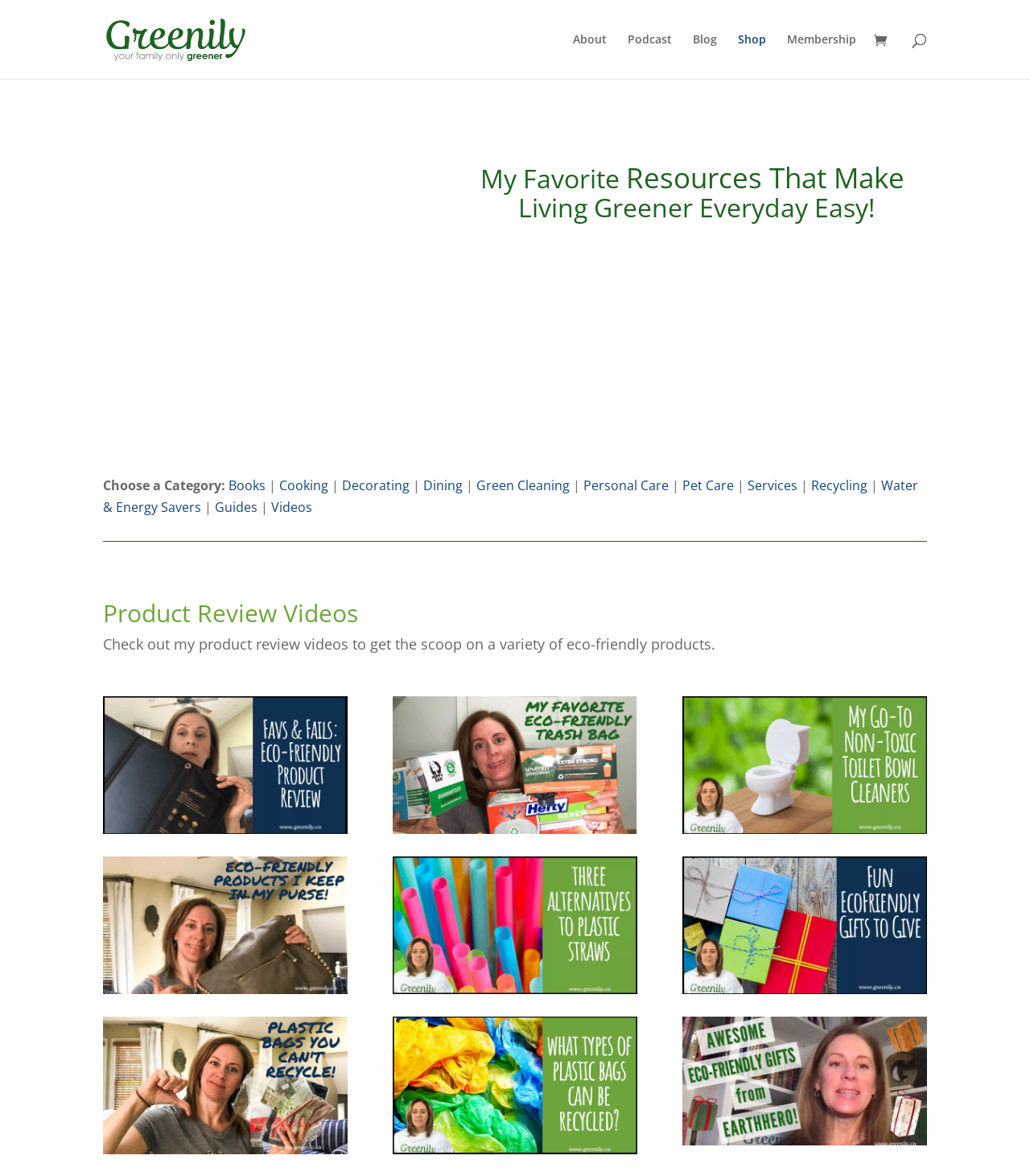Using the information shown in the image, answer the question with as much detail as possible: How many categories are available?

I counted the number of links under the 'Choose a Category:' label, which are 'Books', 'Cooking', 'Decorating', 'Dining', 'Green Cleaning', 'Personal Care', 'Pet Care', 'Recycling', 'Services', and 'Water & Energy Savers'. There are 11 categories in total.